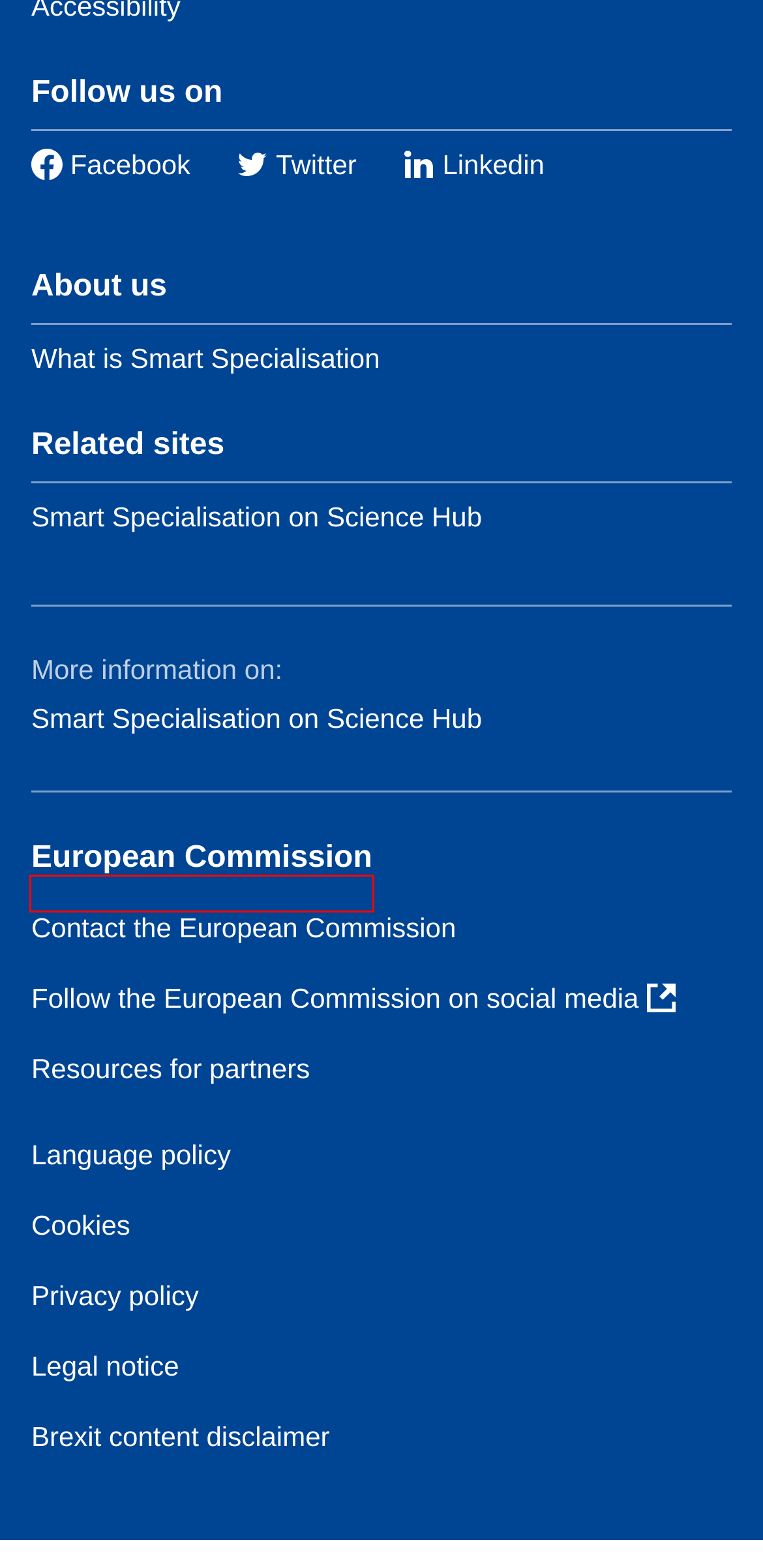Analyze the screenshot of a webpage with a red bounding box and select the webpage description that most accurately describes the new page resulting from clicking the element inside the red box. Here are the candidates:
A. Resources for partners - European Commission
B. European Commission, official website - European Commission
C. Smart Specialisation - European Commission
D. Social media accounts | European Union
E. Languages on the European Commission websites
F. Privacy policy for websites managed by the European Commission - European Commission
G. Contact - European Commission
H. Language selection | European Commission

B